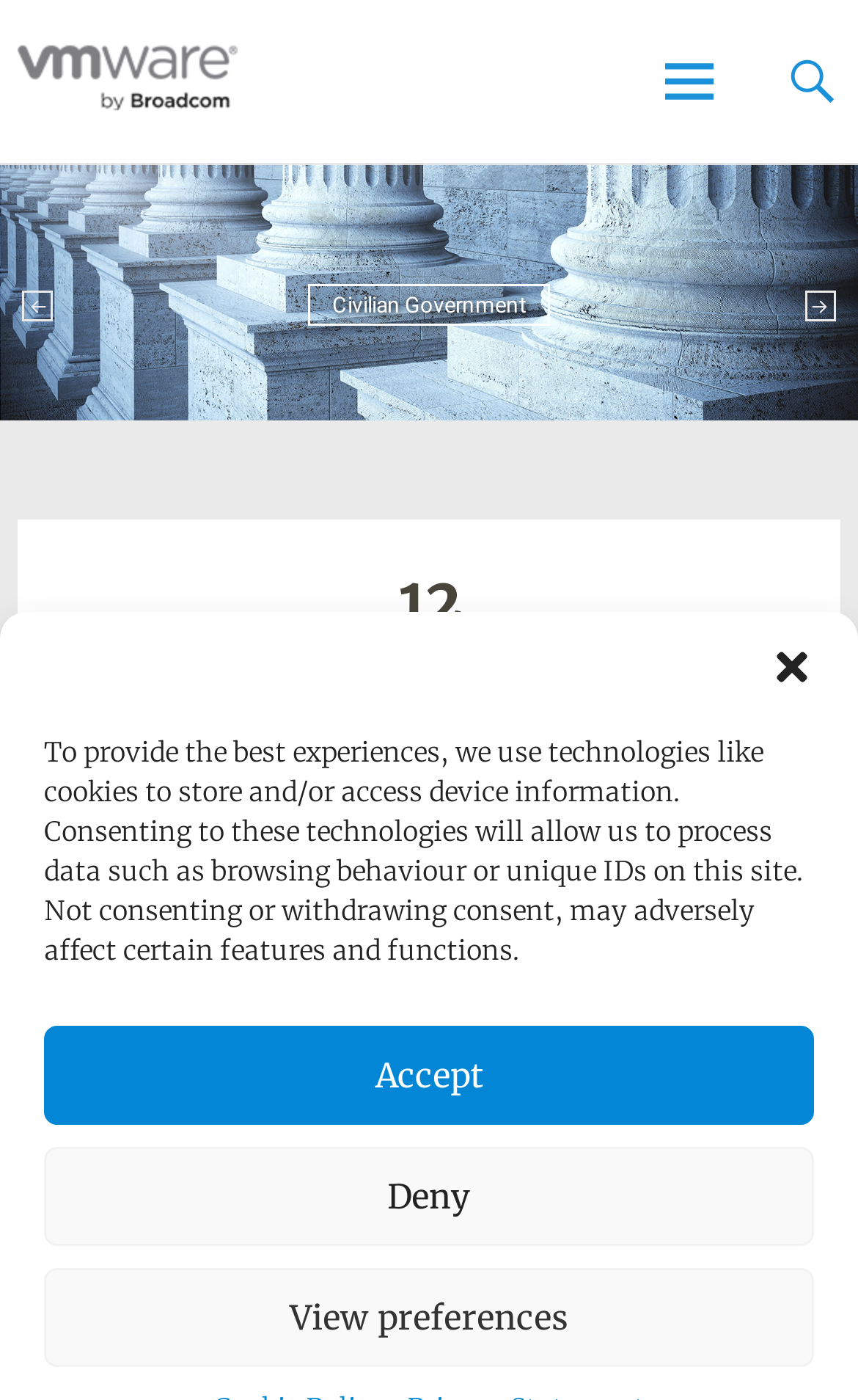Respond to the following query with just one word or a short phrase: 
What is the topic of the article?

Mobile Productivity